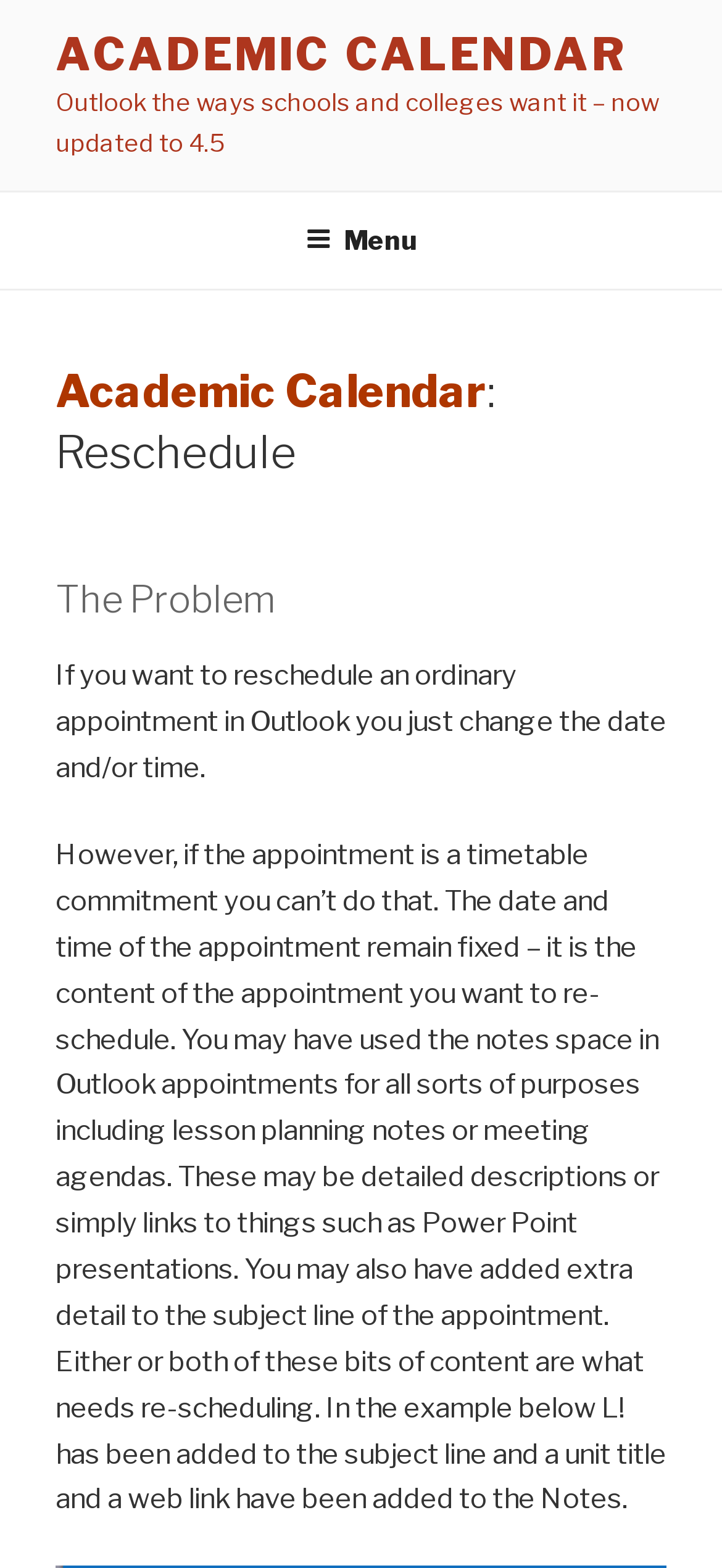Identify the headline of the webpage and generate its text content.

Academic Calendar: Reschedule